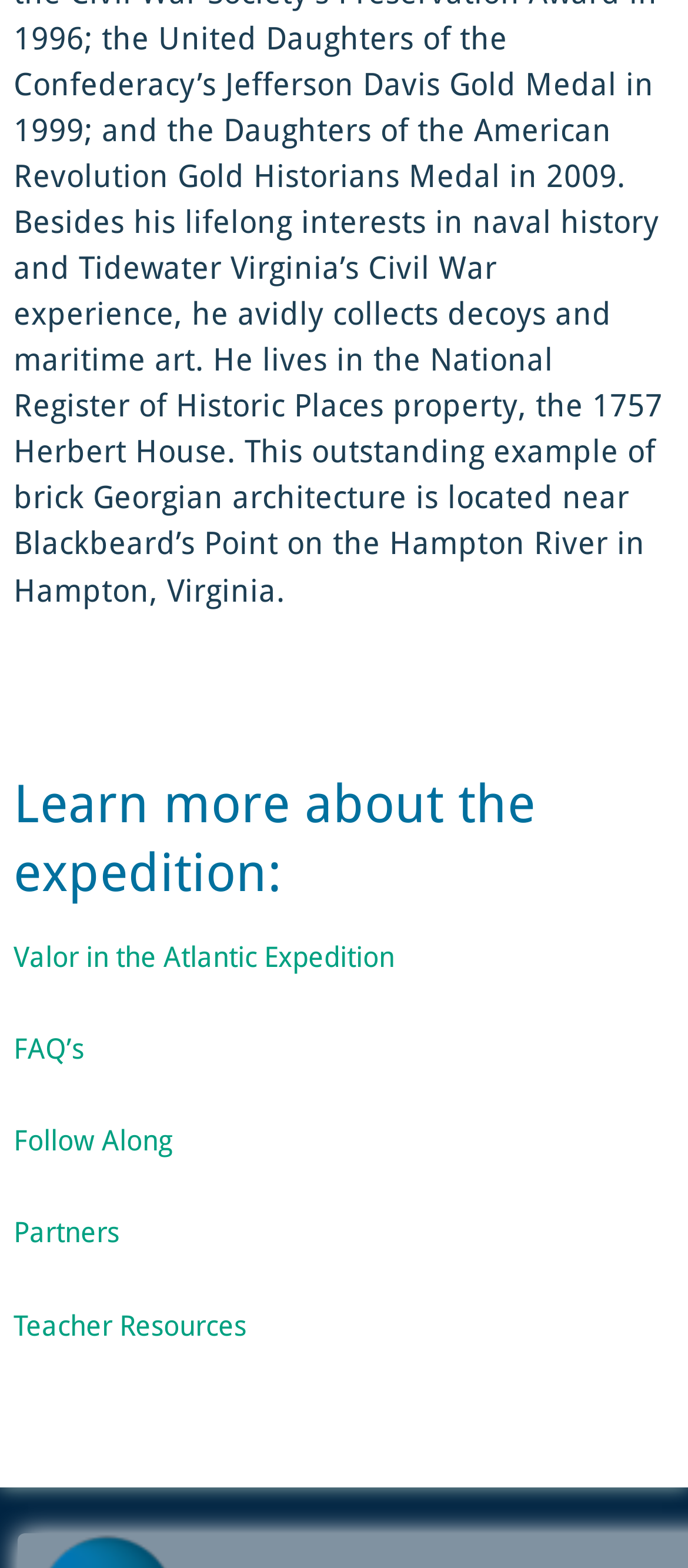What is the y-coordinate of the top of the 'FAQ’s' link?
Answer with a single word or phrase, using the screenshot for reference.

0.658